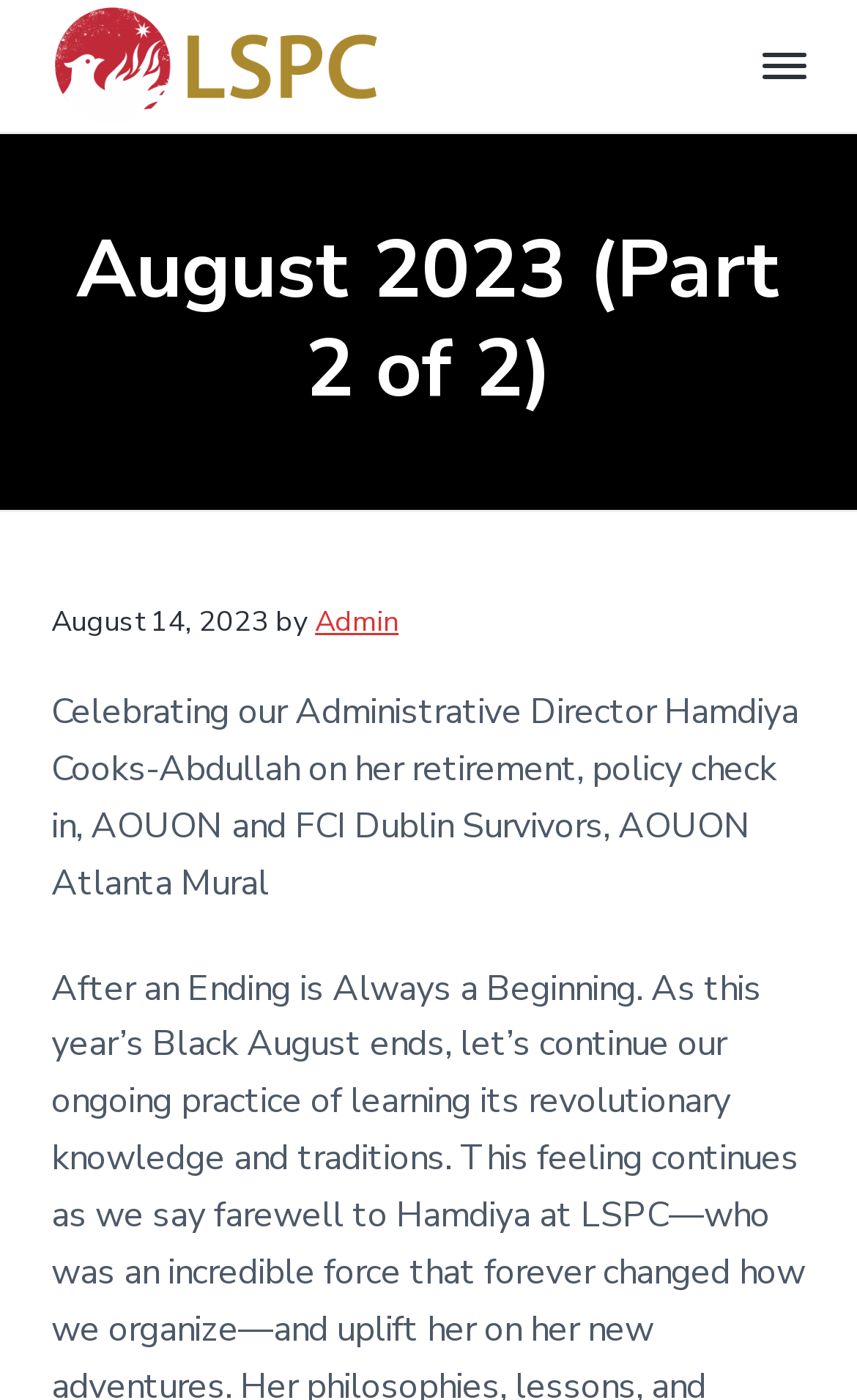Answer the question in a single word or phrase:
What is the date of the article?

August 14, 2023